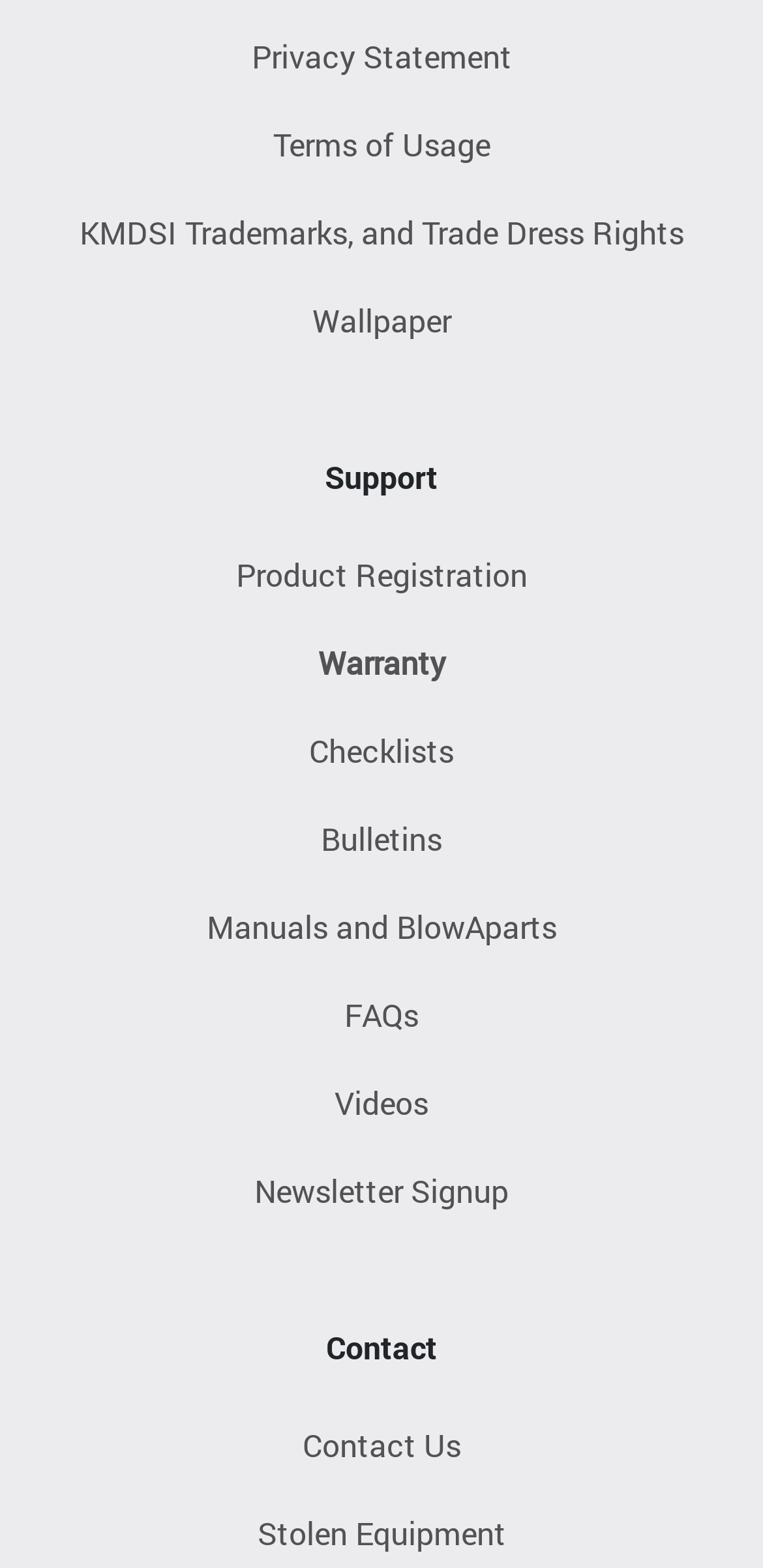What is the second link in the footer?
Carefully analyze the image and provide a detailed answer to the question.

I looked at the footer section of the webpage and found that the second link is 'Terms of Usage', which is located below the 'Privacy Statement' link.